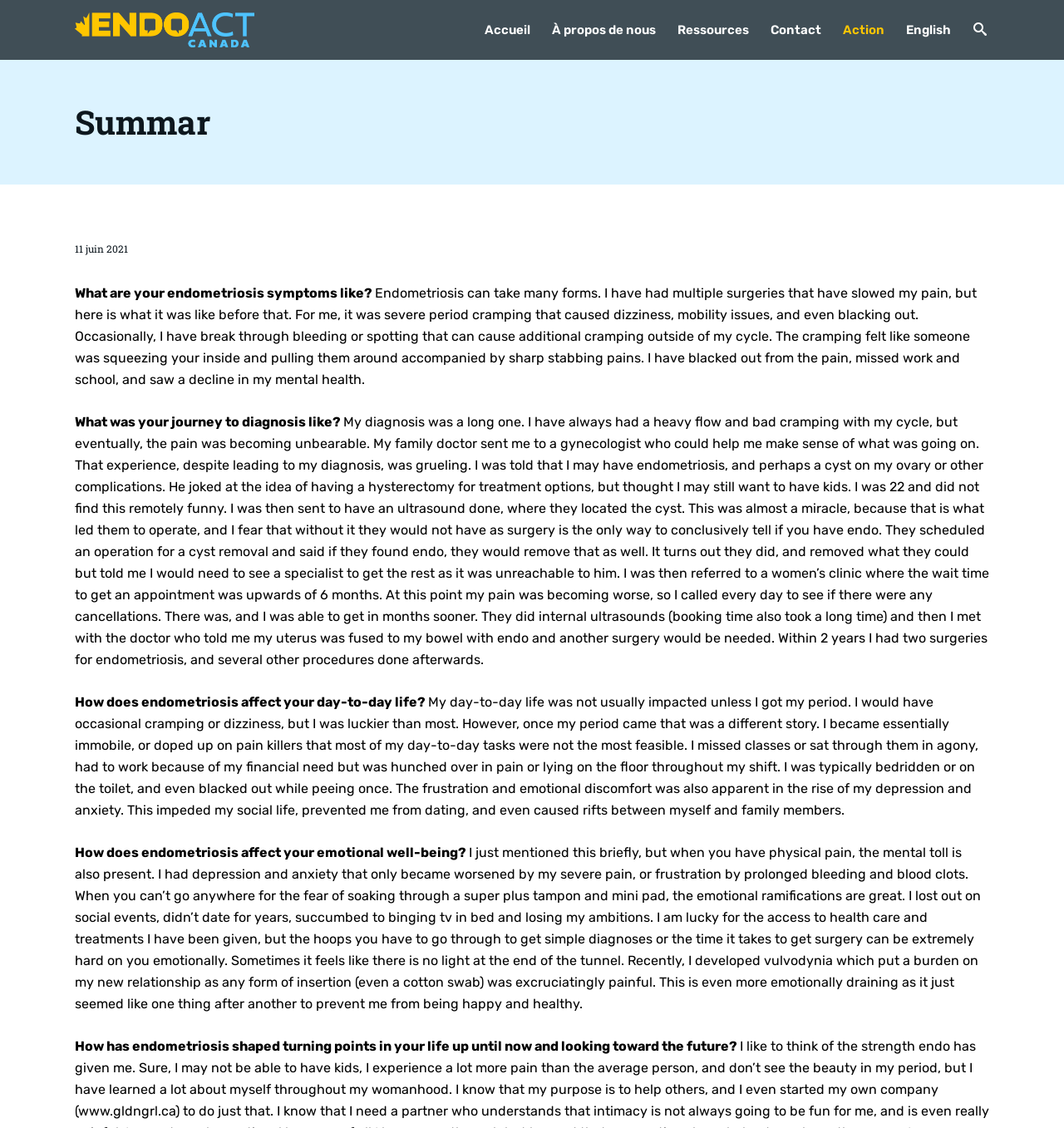Ascertain the bounding box coordinates for the UI element detailed here: "À propos de nous". The coordinates should be provided as [left, top, right, bottom] with each value being a float between 0 and 1.

[0.509, 0.0, 0.627, 0.052]